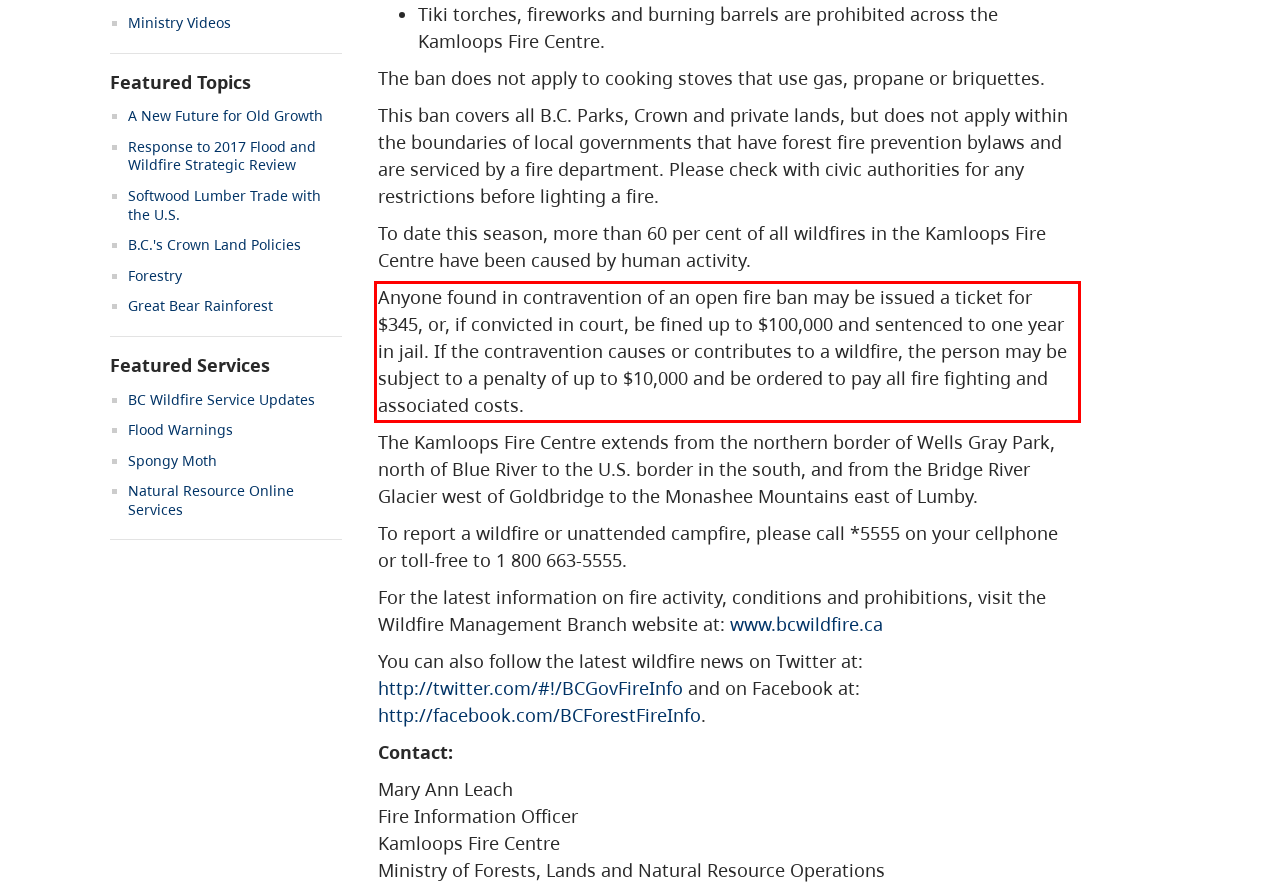You are looking at a screenshot of a webpage with a red rectangle bounding box. Use OCR to identify and extract the text content found inside this red bounding box.

Anyone found in contravention of an open fire ban may be issued a ticket for $345, or, if convicted in court, be fined up to $100,000 and sentenced to one year in jail. If the contravention causes or contributes to a wildfire, the person may be subject to a penalty of up to $10,000 and be ordered to pay all fire fighting and associated costs.